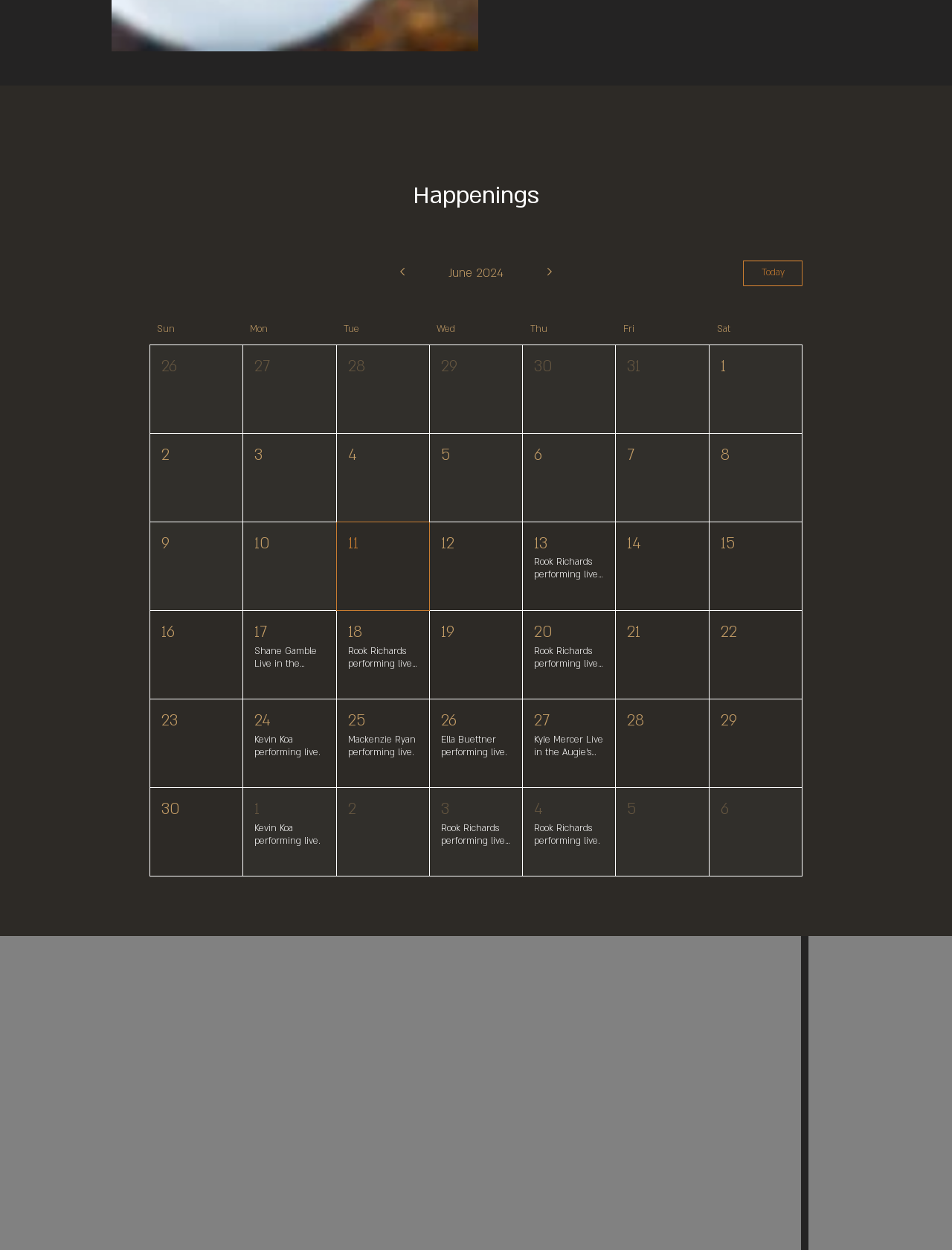Give a one-word or one-phrase response to the question:
What are the days of the week displayed?

Sun to Sat